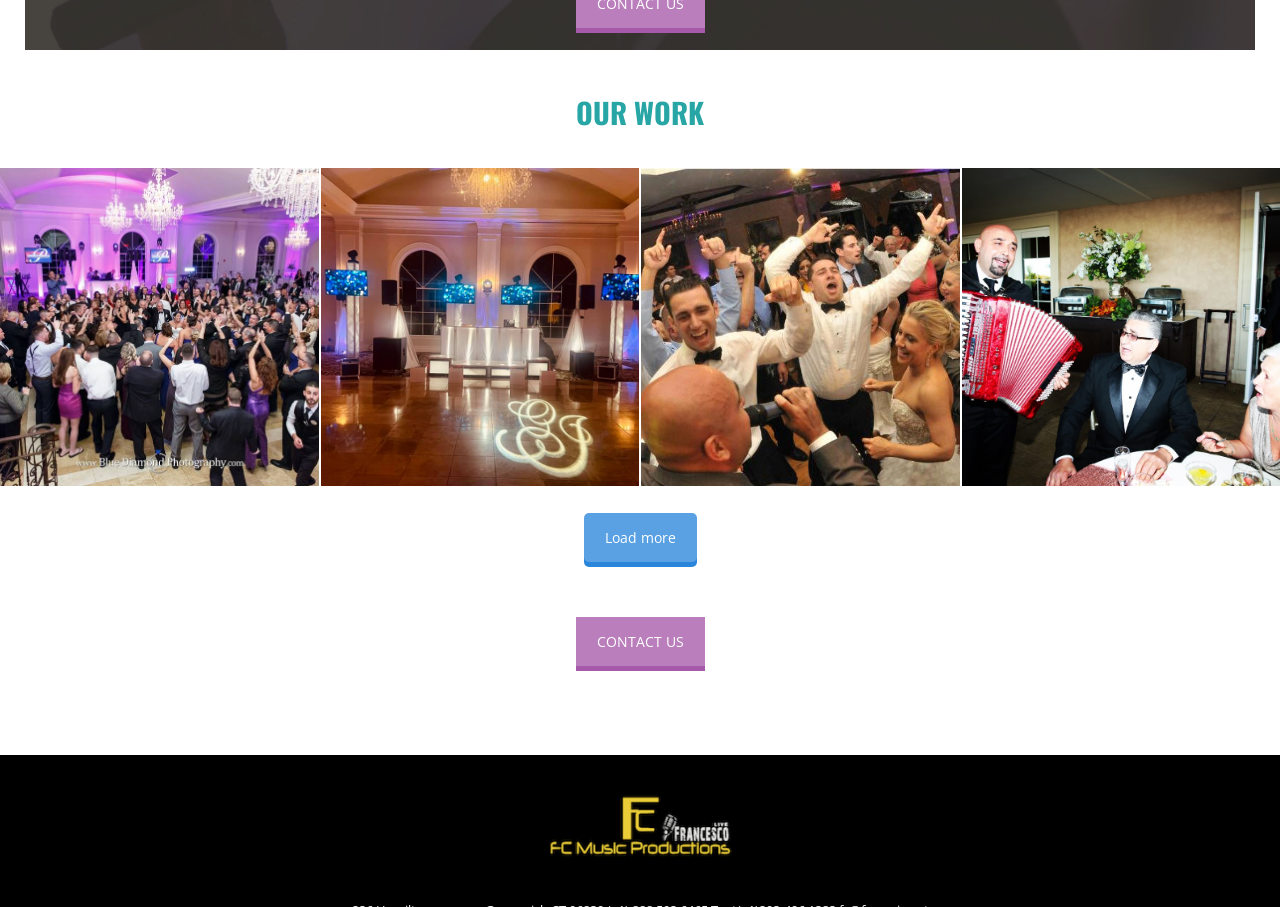Provide your answer to the question using just one word or phrase: What is the bounding box coordinate of the 'CONTACT US' link?

[0.45, 0.68, 0.55, 0.734]